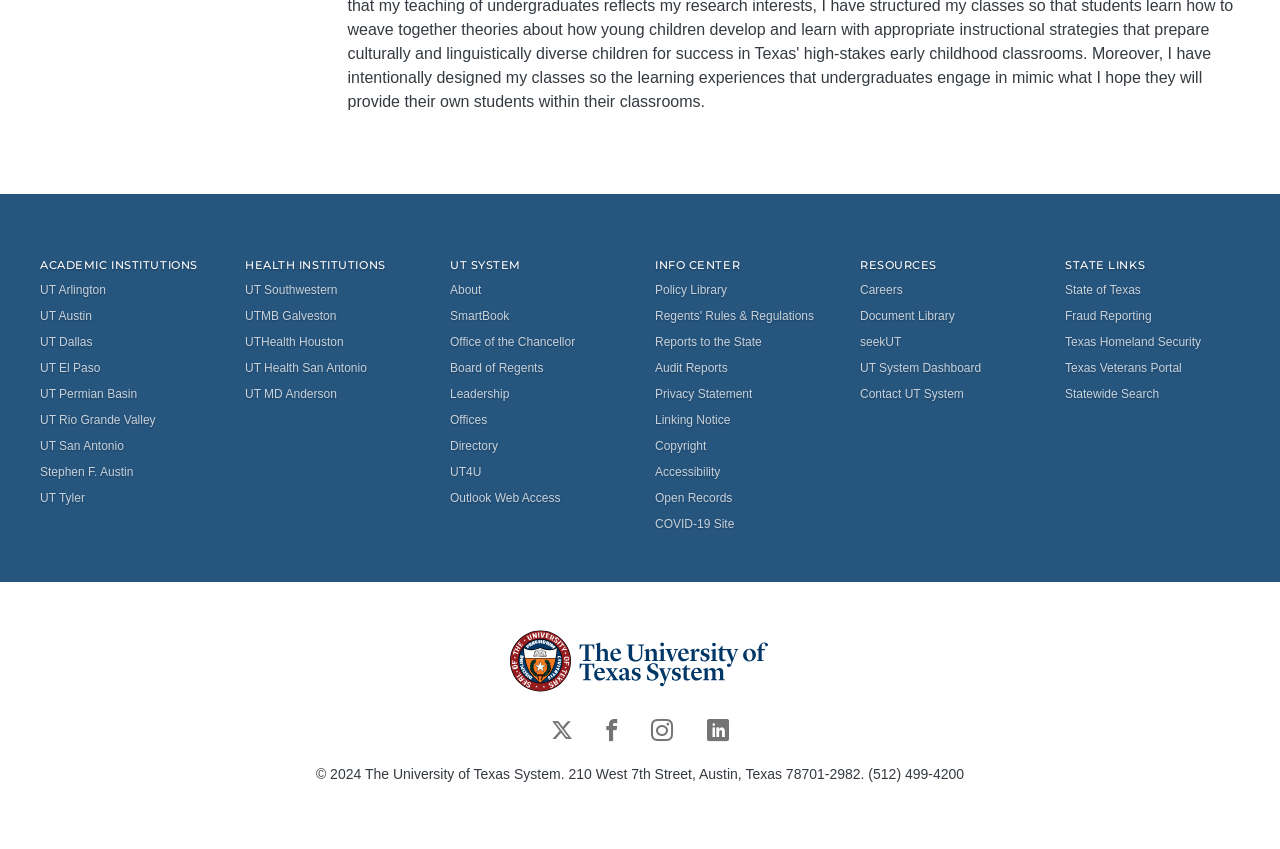What is the address of The University of Texas System?
Answer the question in as much detail as possible.

The address of The University of Texas System is provided at the bottom of the webpage, which is 210 West 7th Street, Austin, Texas 78701-2982.